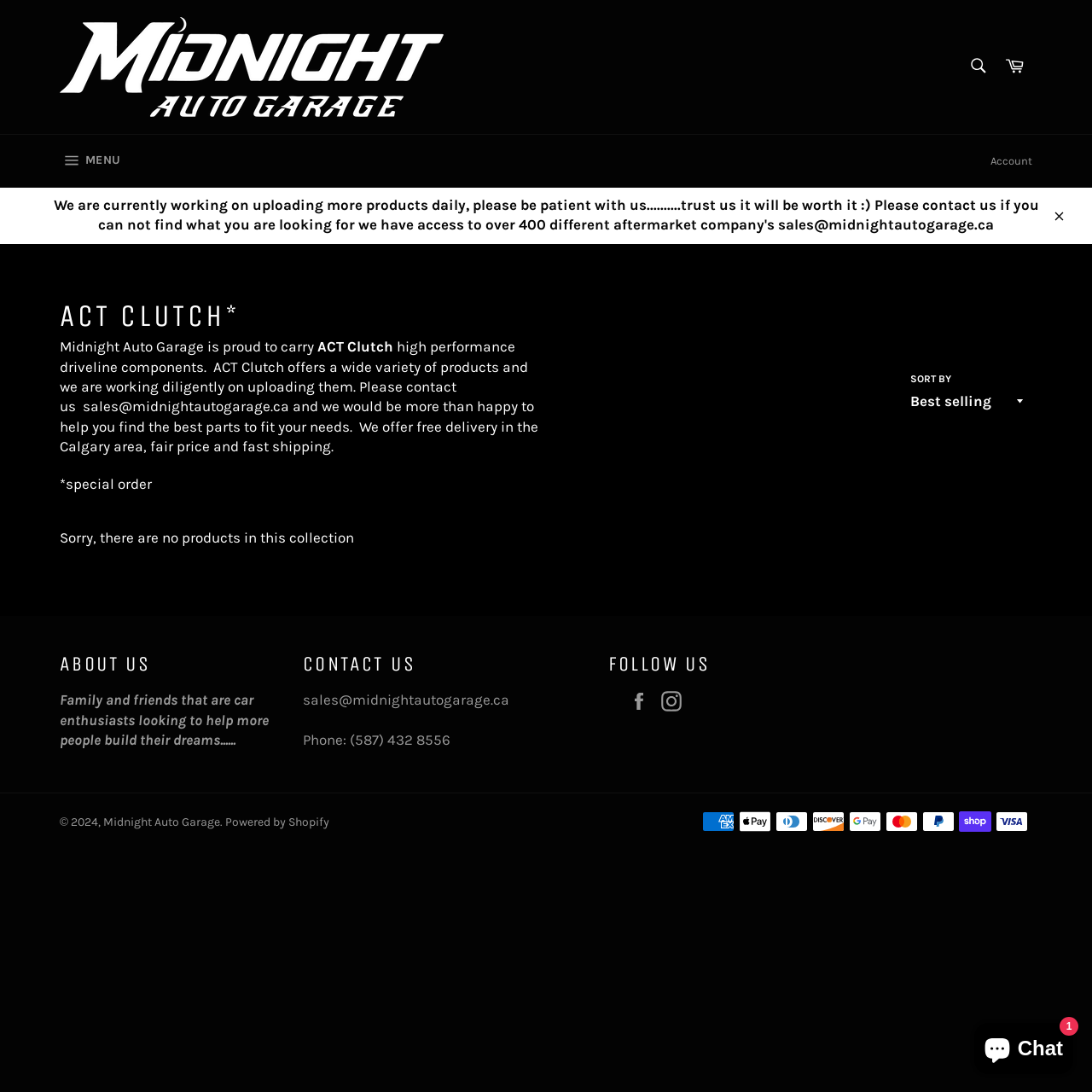Provide the bounding box coordinates of the HTML element this sentence describes: "alt="Midnight Auto Garage"".

[0.055, 0.016, 0.406, 0.107]